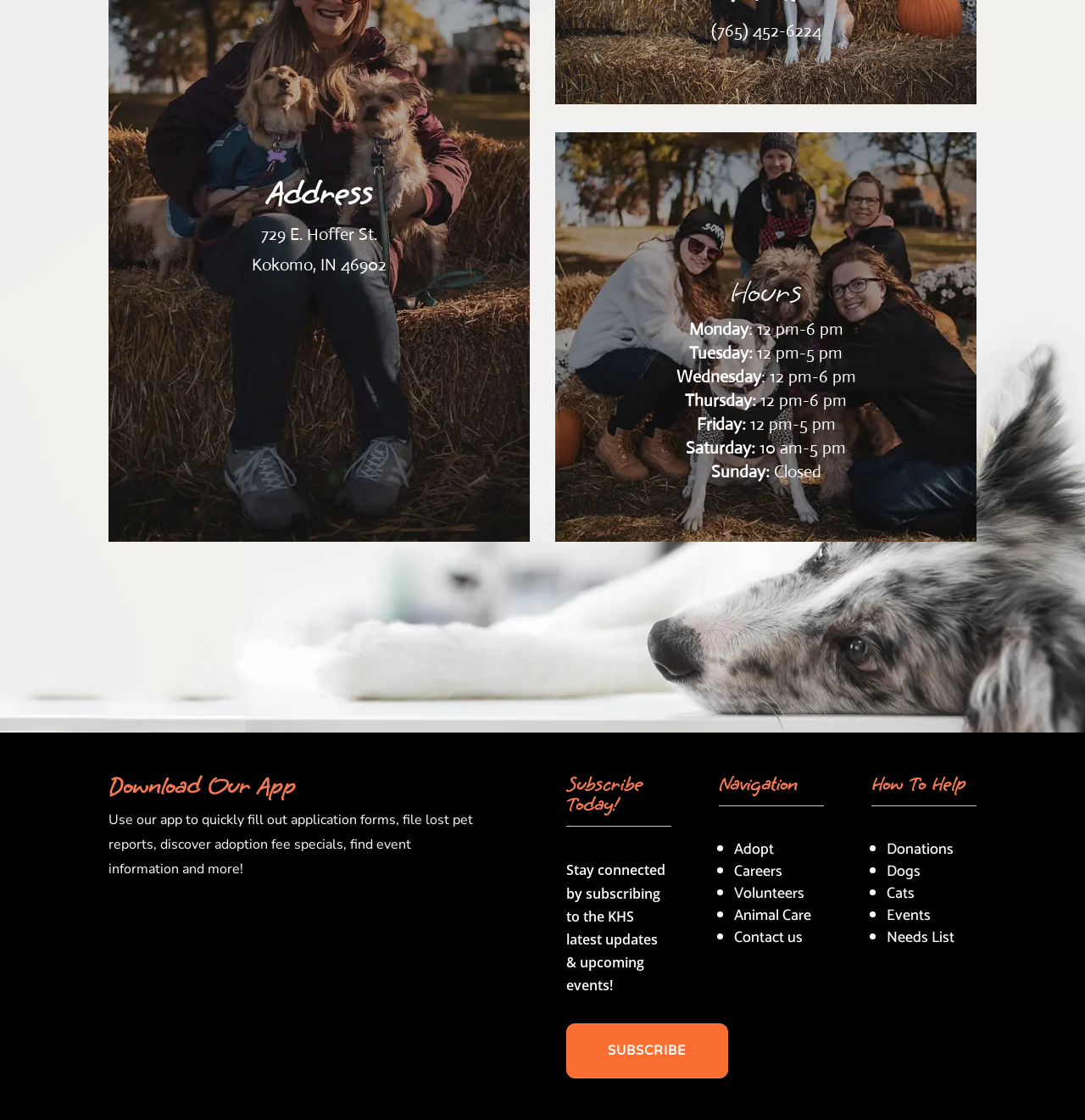Please identify the bounding box coordinates of the element's region that needs to be clicked to fulfill the following instruction: "Click the 'SUBSCRIBE' button". The bounding box coordinates should consist of four float numbers between 0 and 1, i.e., [left, top, right, bottom].

[0.522, 0.913, 0.671, 0.963]